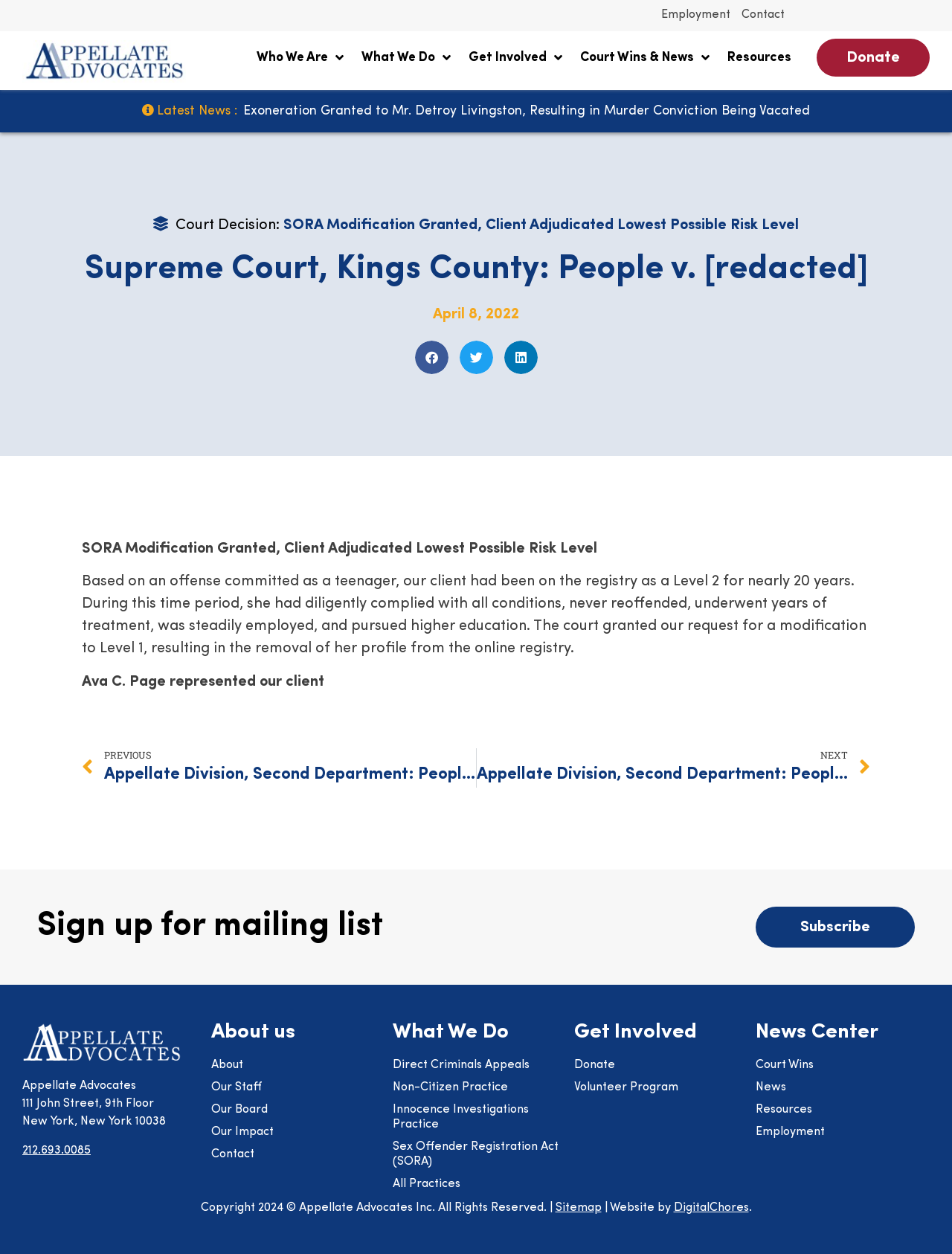Please locate the bounding box coordinates of the element that should be clicked to achieve the given instruction: "View previous court win".

[0.086, 0.597, 0.5, 0.628]